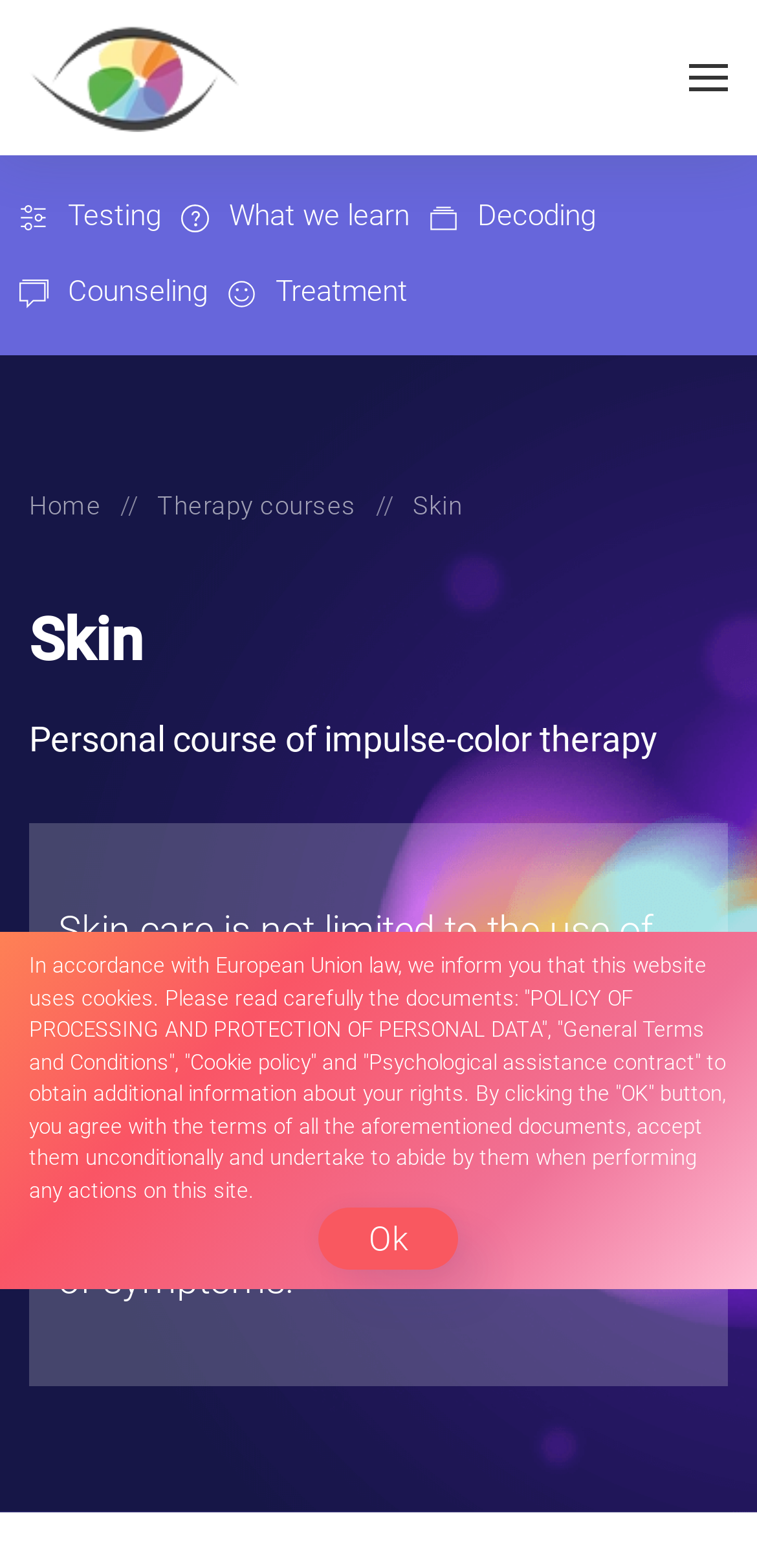What is the purpose of the 'Ok' button?
Could you please answer the question thoroughly and with as much detail as possible?

The 'Ok' button is located below a text block that informs users about the website's use of cookies and provides links to several policy documents. Clicking the 'Ok' button indicates that the user agrees with the terms of these documents.